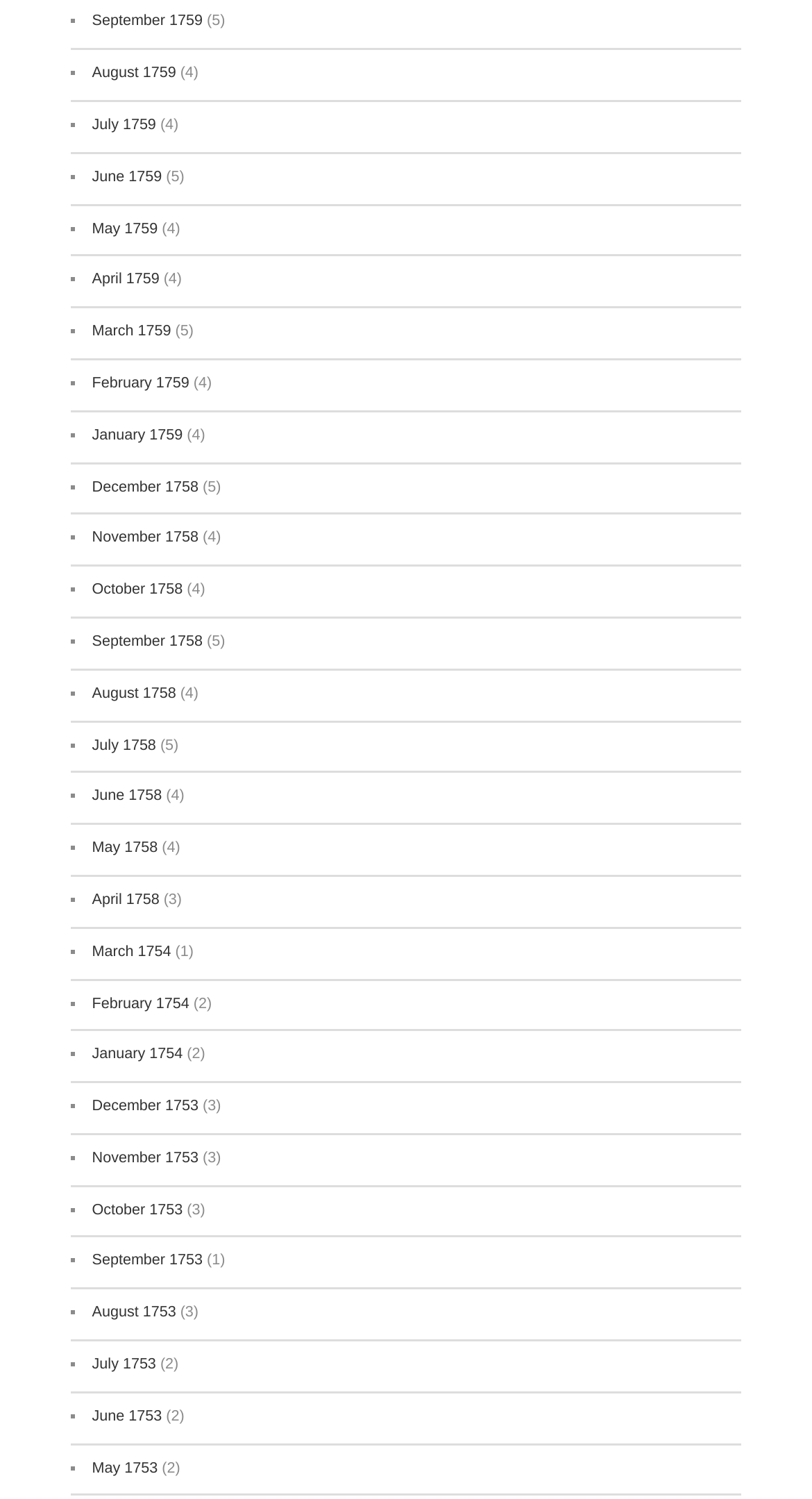Using the description: "My exhibitions", determine the UI element's bounding box coordinates. Ensure the coordinates are in the format of four float numbers between 0 and 1, i.e., [left, top, right, bottom].

None